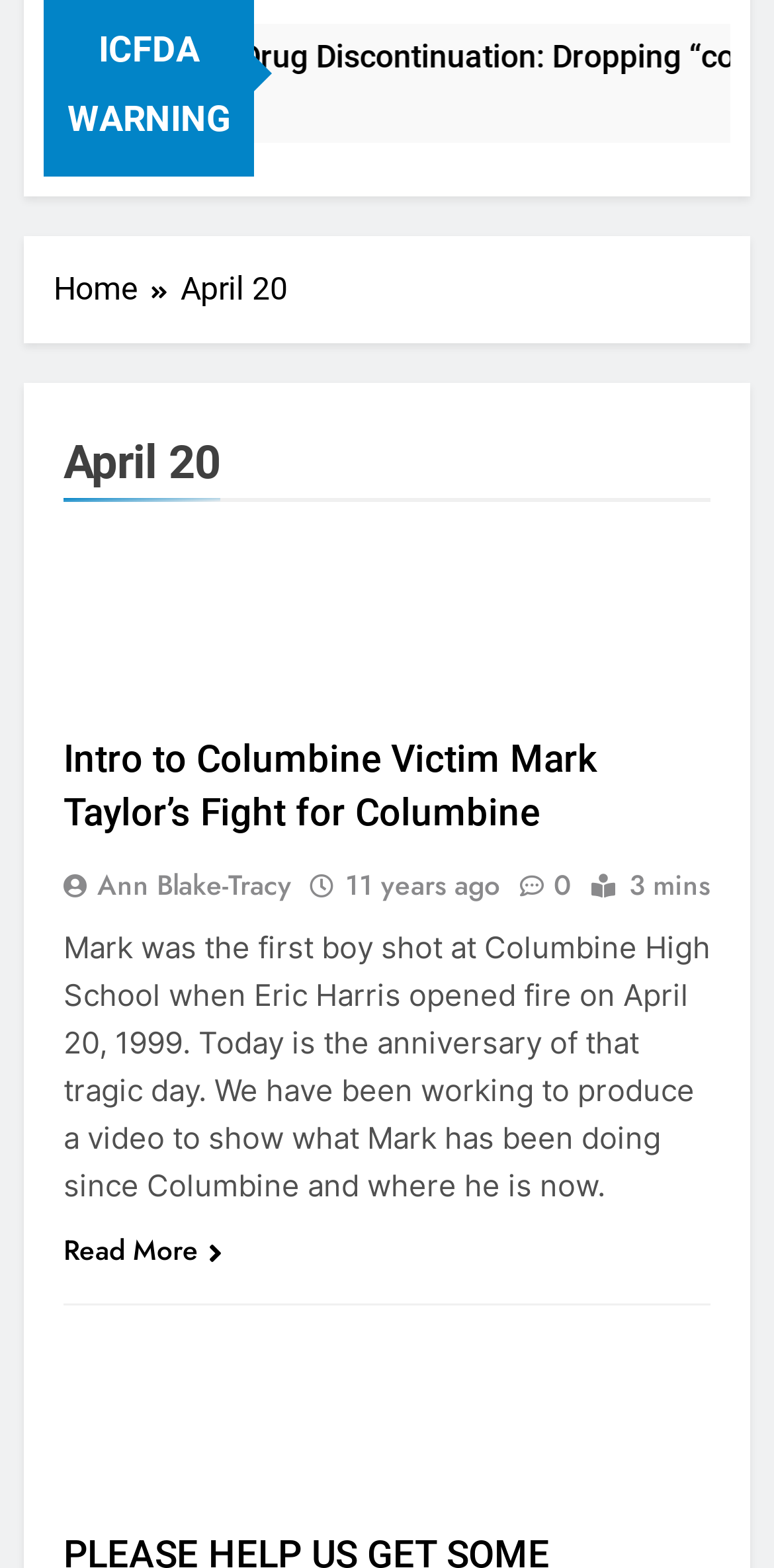Provide a short, one-word or phrase answer to the question below:
How long does it take to read the article?

3 mins